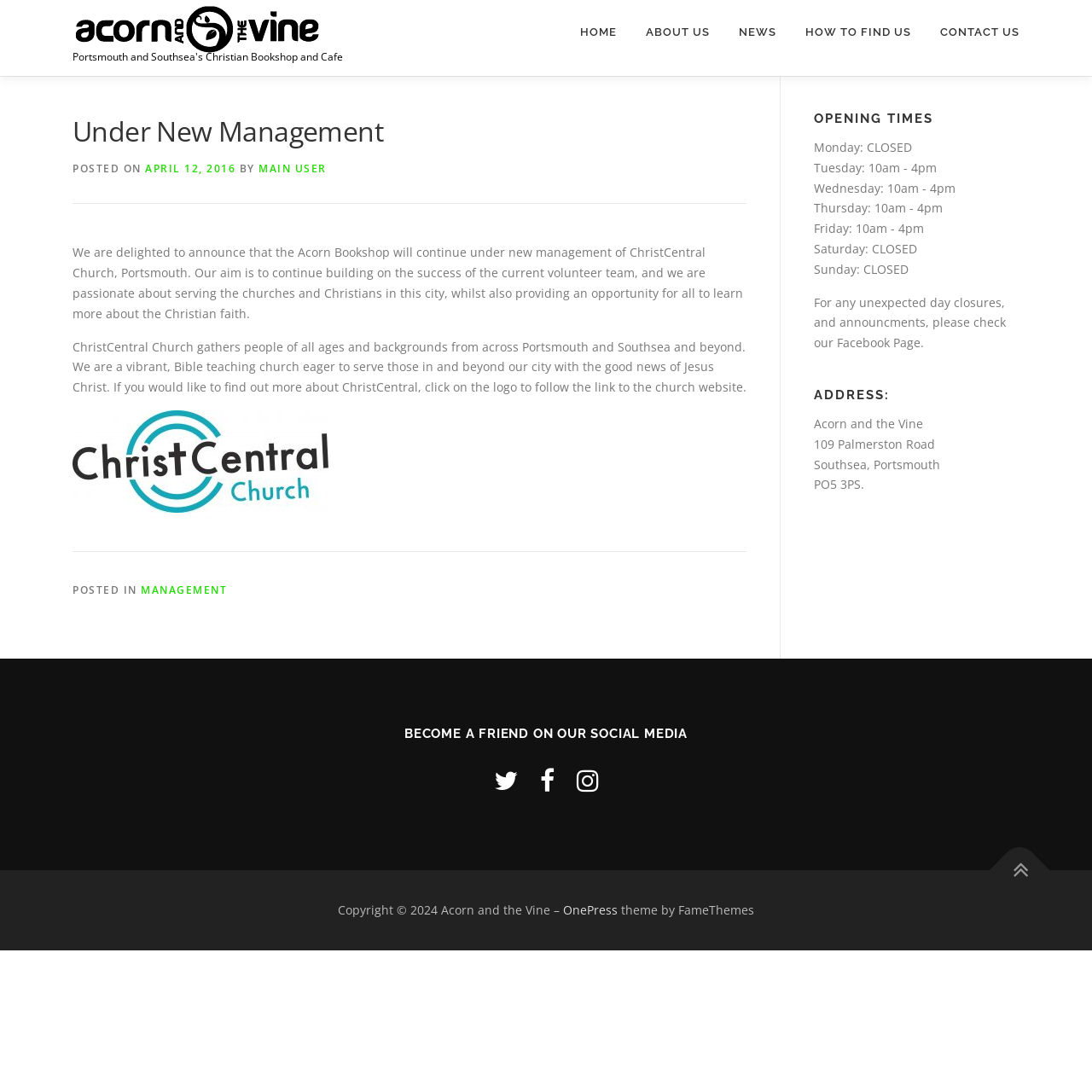Determine the bounding box coordinates of the clickable element to complete this instruction: "Check the NEWS section". Provide the coordinates in the format of four float numbers between 0 and 1, [left, top, right, bottom].

[0.663, 0.0, 0.724, 0.059]